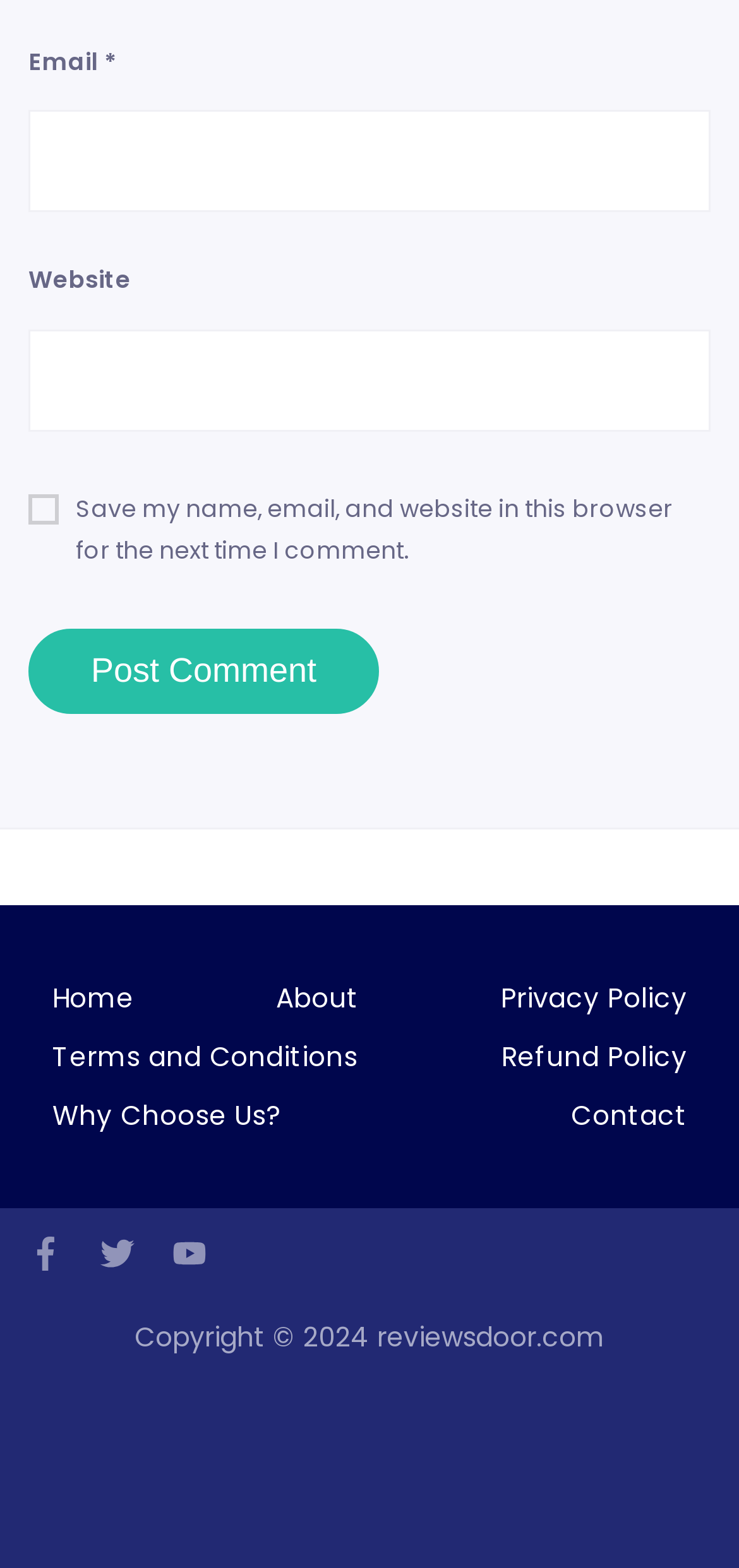Specify the bounding box coordinates of the area that needs to be clicked to achieve the following instruction: "Follow Facebook link".

[0.038, 0.789, 0.085, 0.81]